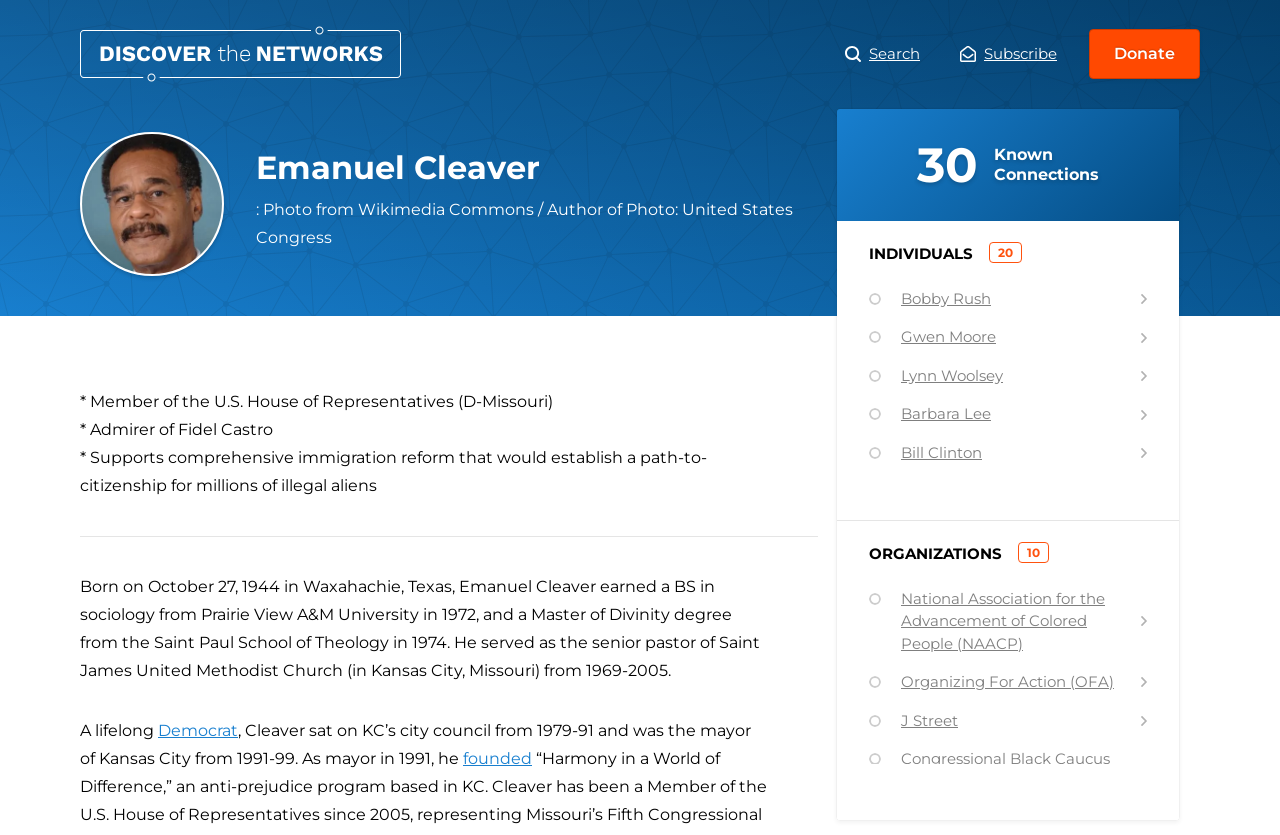Determine the bounding box coordinates for the element that should be clicked to follow this instruction: "Subscribe to the newsletter". The coordinates should be given as four float numbers between 0 and 1, in the format [left, top, right, bottom].

[0.75, 0.049, 0.826, 0.08]